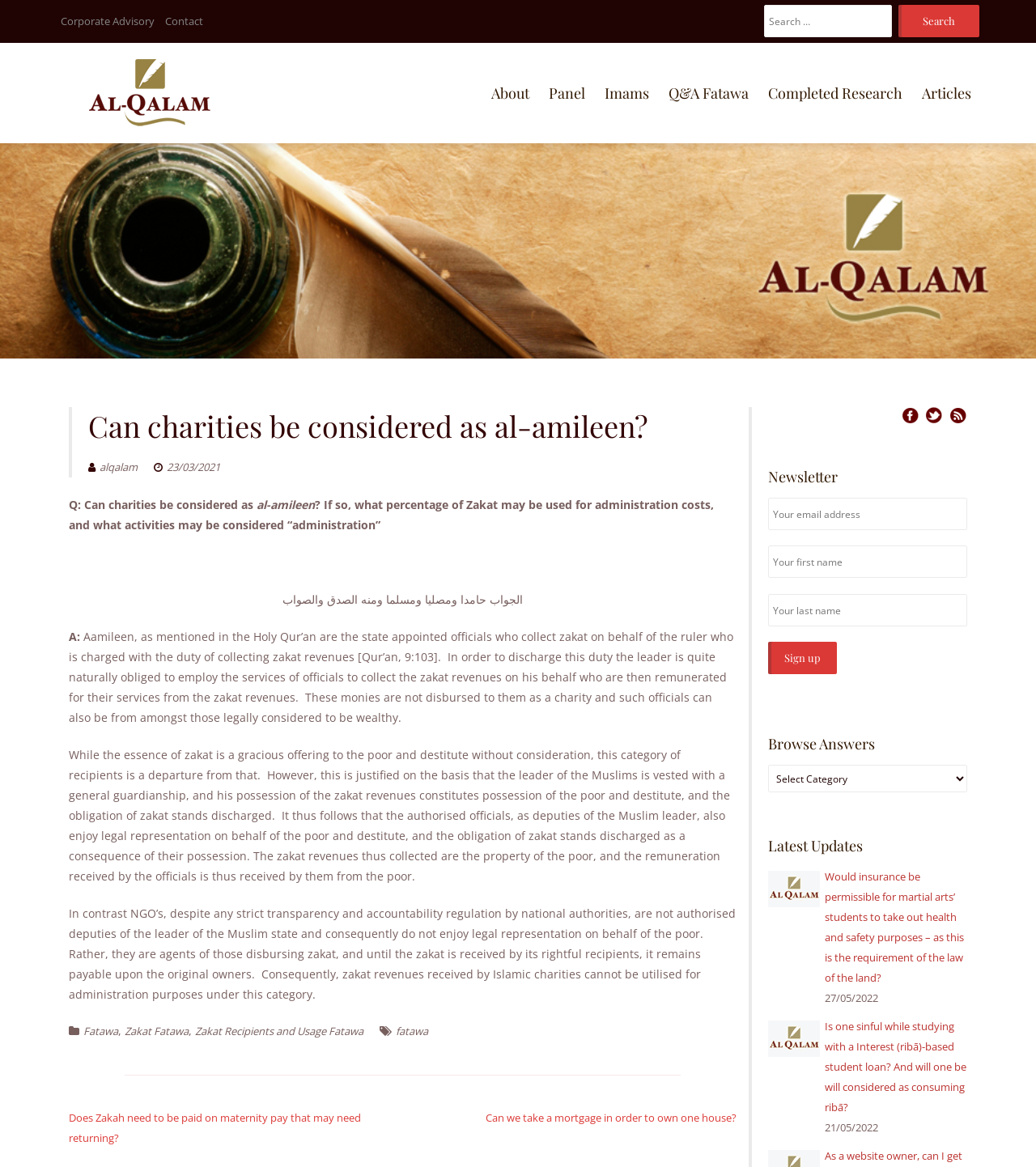Explain the webpage's layout and main content in detail.

This webpage is about Al-Qalam Sharī‘ah Panel, a platform that provides Islamic guidance and answers to various questions. At the top, there is a navigation bar with links to "Corporate Advisory", "Contact", and a search box with a "Search" button. Below the navigation bar, there is a layout table with several links, including "About", "Panel", "Imams", "Q&A Fatawa", "Completed Research", and "Articles".

The main content of the webpage is an article with a heading "Can charities be considered as al-amileen?" and a subheading with the date "23/03/2021". The article discusses the concept of al-amileen in Islamic law and its relation to charities. The text is divided into several paragraphs, with Arabic phrases and quotes from the Quran.

On the right side of the article, there are several links to social media platforms, including Facebook, Twitter, and RSS. Below the social media links, there is a newsletter subscription section where users can enter their email address, first name, and last name to sign up.

Further down the page, there is a section titled "Browse Answers" with a dropdown menu, followed by a section titled "Latest Updates" with links to recent articles, including "Would insurance be permissible for martial arts’ students to take out health and safety purposes" and "Is one sinful while studying with a Interest (ribā)-based student loan?" Each article link is accompanied by a date.

At the bottom of the page, there is a footer section with links to "Fatawa", "Zakat Fatawa", and "Zakat Recipients and Usage Fatawa". There is also a post navigation section with links to previous and next posts.